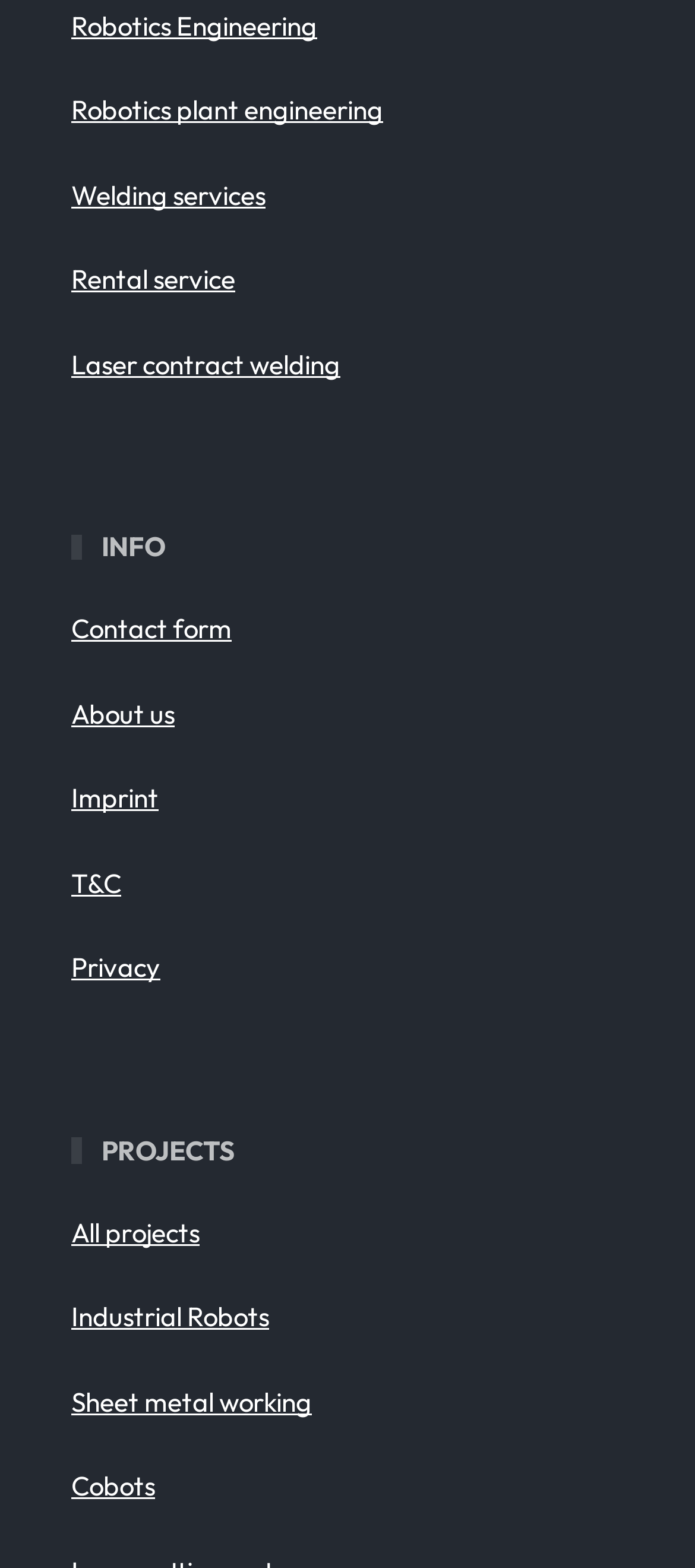For the element described, predict the bounding box coordinates as (top-left x, top-left y, bottom-right x, bottom-right y). All values should be between 0 and 1. Element description: Contact form

[0.103, 0.39, 0.333, 0.412]